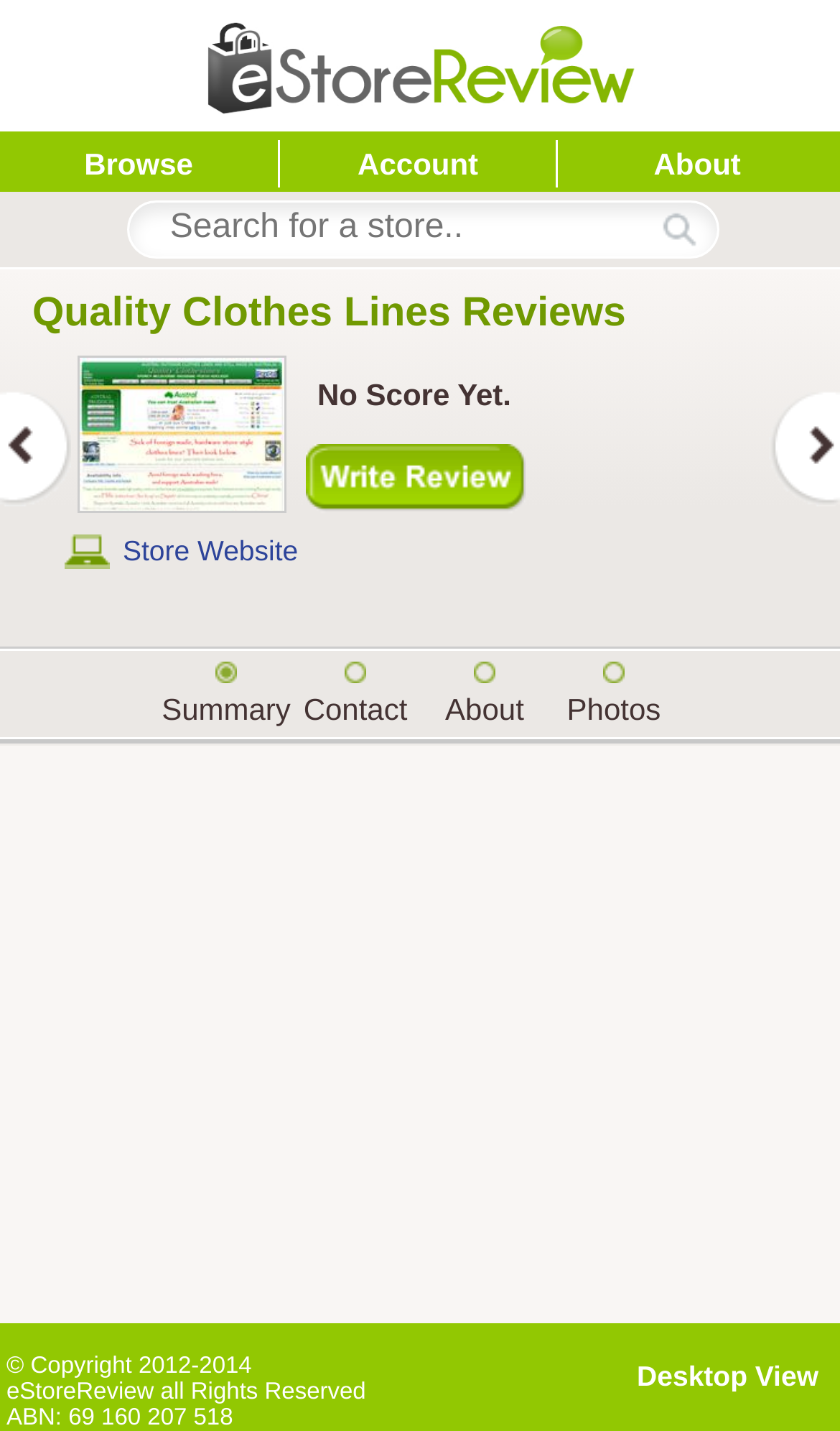Describe every aspect of the webpage comprehensively.

The webpage is about Quality Clothes Lines reviews, where Australian consumers can share their experiences or read reviews written by others. 

At the top left corner, there is an eStoreReview logo, which is an image linked to the eStoreReview website. Next to it, there are three links: 'Browse', 'Account', and 'About', aligned horizontally. 

Below these links, there is a search bar with a placeholder text 'Search for a store..' and a search button to its right. 

The main content of the webpage starts with a heading 'Quality Clothes Lines Reviews' that spans the entire width of the page. Below the heading, there is a link to 'Quality Clothes Lines' with an accompanying image. 

To the right of the link, there is a rating section displaying '0 of 5' with a text 'No Score Yet.' Below this section, there is a link to 'New Review'. 

Further down, there is a table with four columns labeled 'Summary', 'Contact', 'About', and 'Photos'. 

Below the table, there is an advertisement iframe that takes up most of the width of the page. 

At the bottom of the page, there are three lines of copyright information, including the copyright years, rights reserved, and ABN number. Finally, there is a link to 'Desktop View' at the bottom right corner of the page.